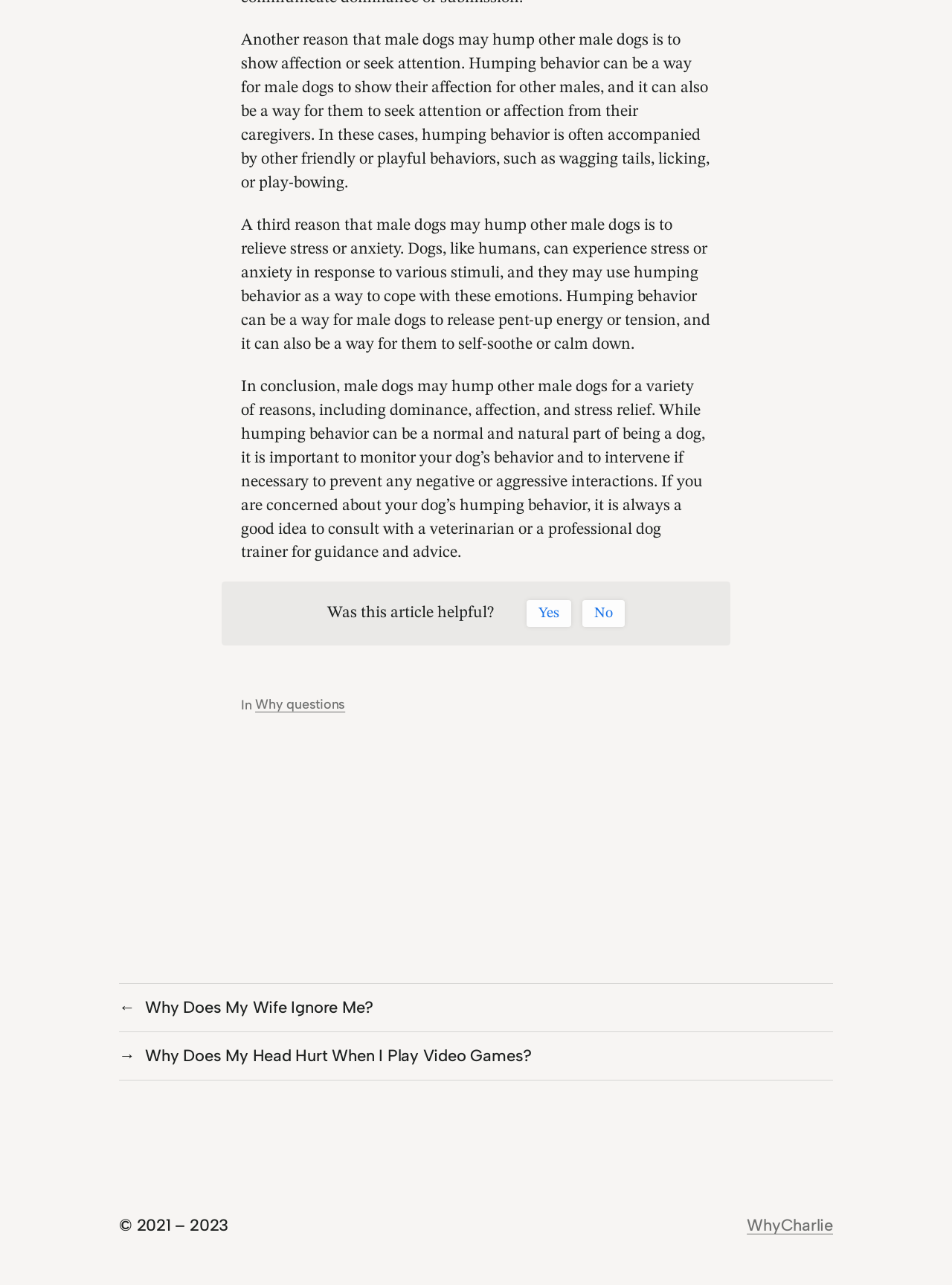What is the main topic of the article?
Can you provide a detailed and comprehensive answer to the question?

The main topic of the article can be determined by reading the static text elements, which provide information about why male dogs hump other male dogs, including reasons such as dominance, affection, and stress relief.